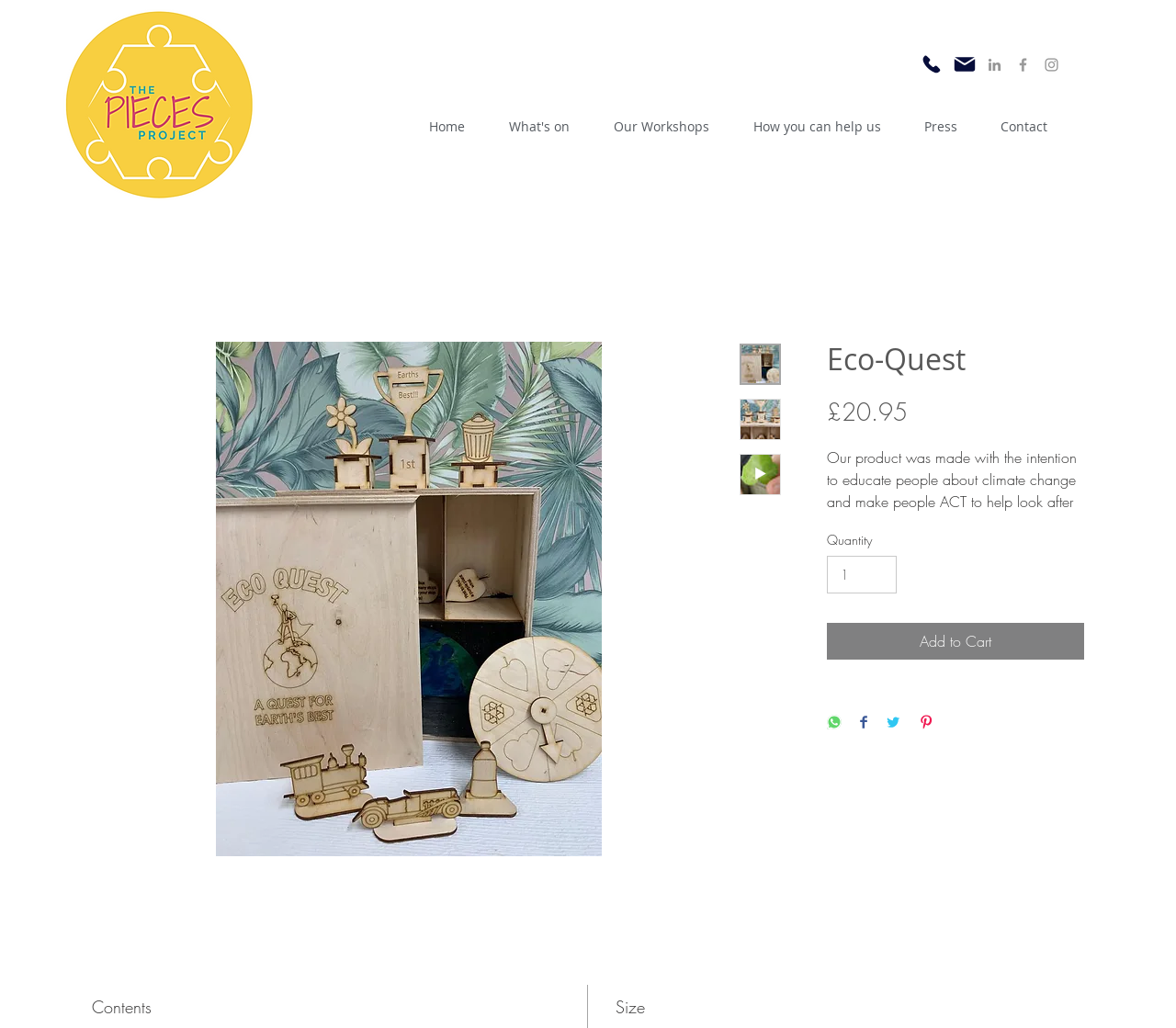Please locate the bounding box coordinates of the element that should be clicked to achieve the given instruction: "Click the 'Add to Cart' button".

[0.703, 0.606, 0.922, 0.642]